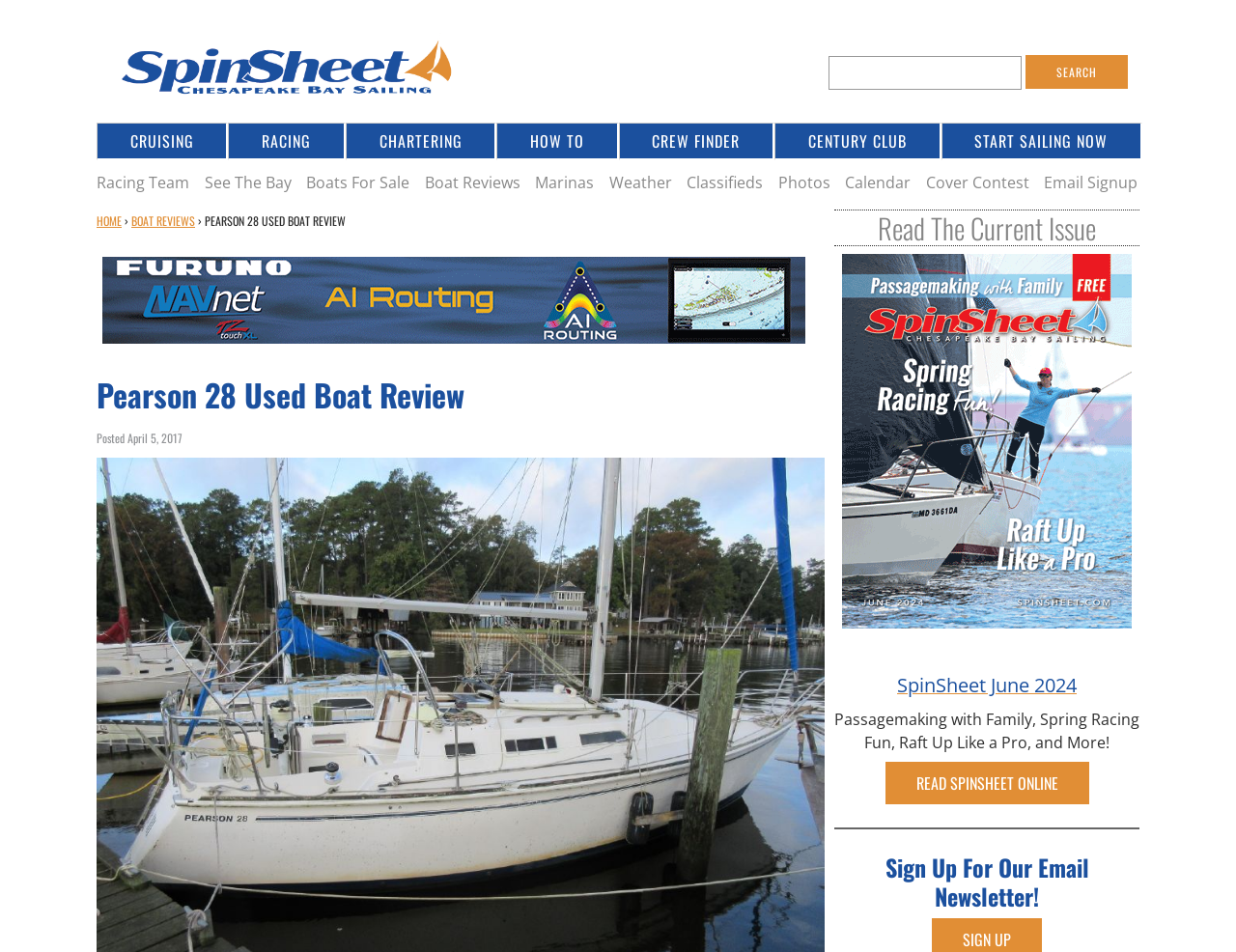What is the date of the boat review?
Look at the screenshot and respond with one word or a short phrase.

April 5, 2017